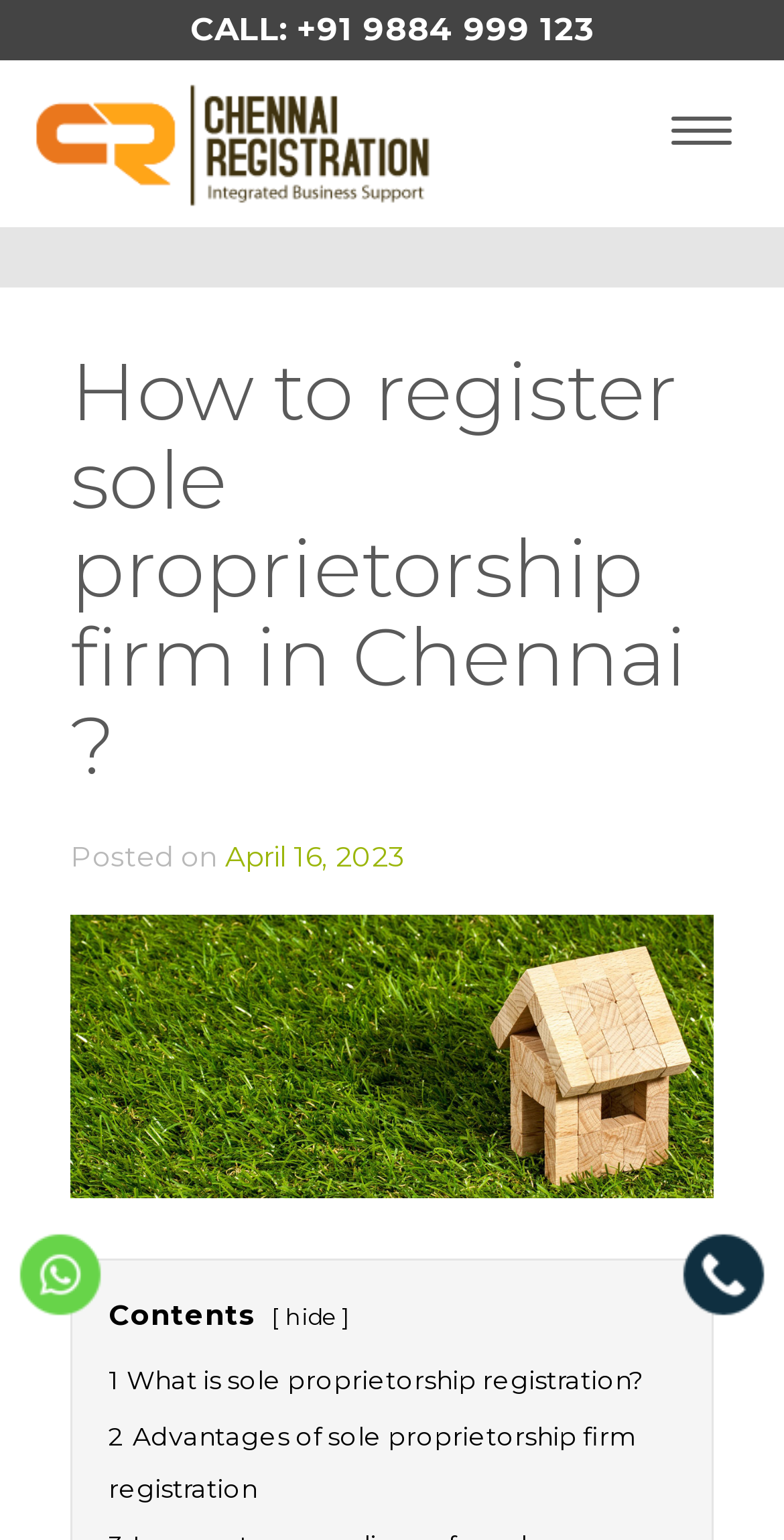How many ways are there to contact for registration?
Please elaborate on the answer to the question with detailed information.

There are three ways to contact for registration, which are calling the phone number, sending a Whatsapp message, and making a call, as indicated by the three links/buttons at the top and bottom of the webpage.